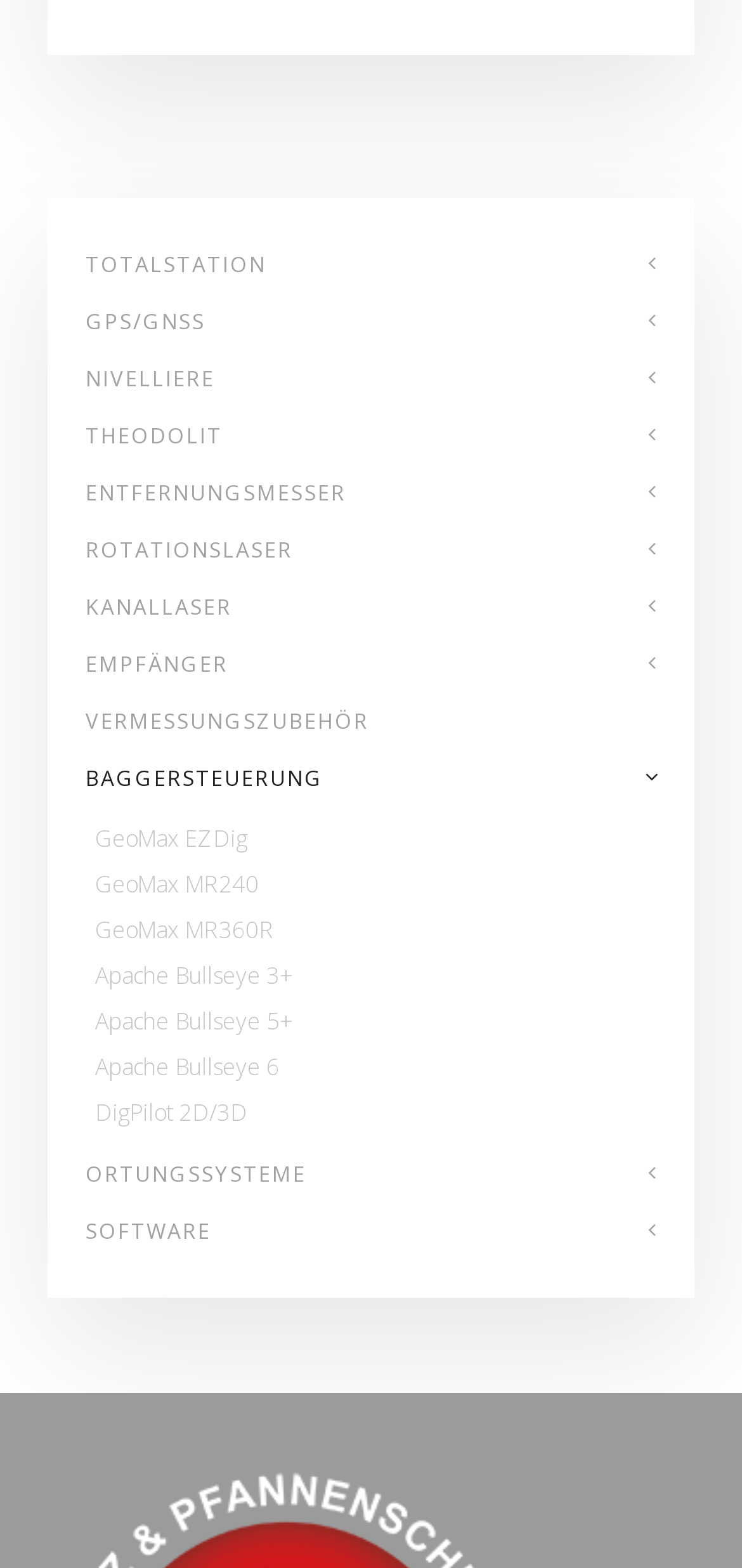Identify the bounding box coordinates of the element to click to follow this instruction: 'View THEODOLIT'. Ensure the coordinates are four float values between 0 and 1, provided as [left, top, right, bottom].

[0.115, 0.26, 0.885, 0.296]